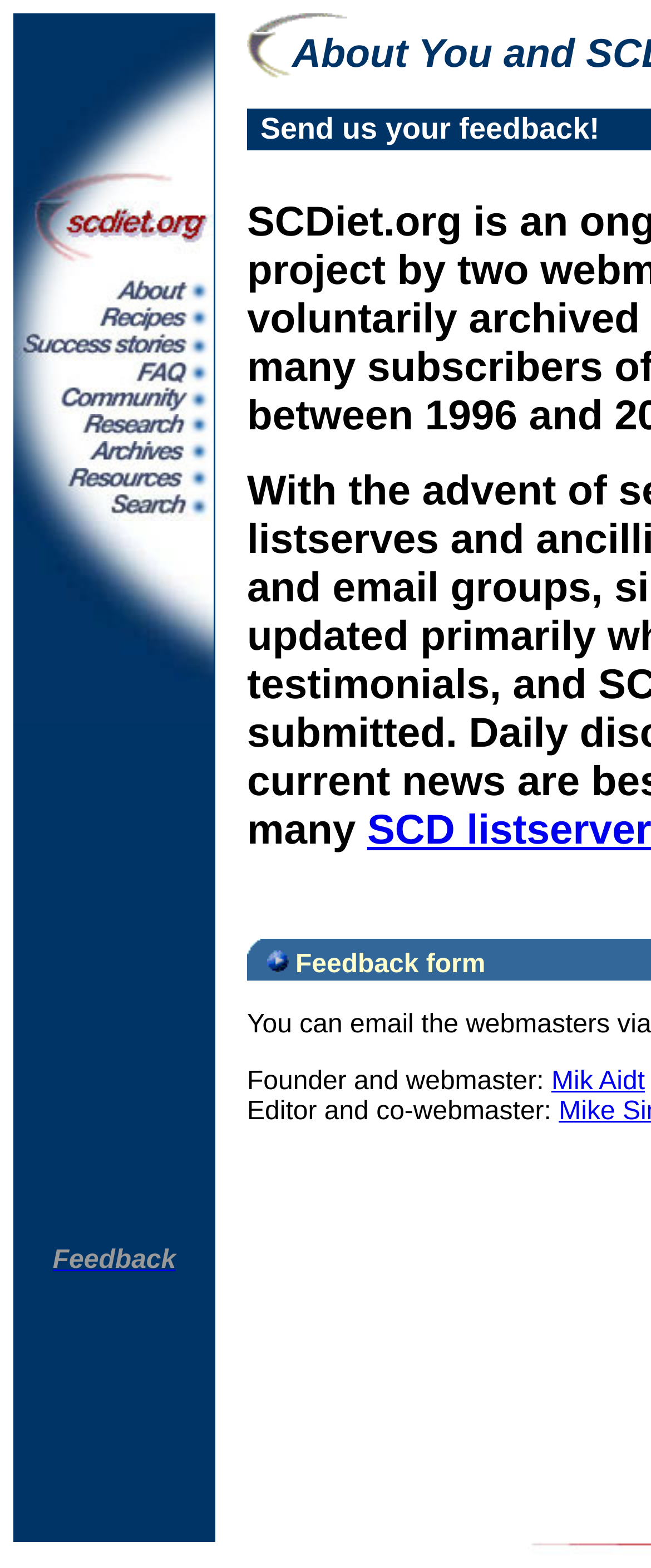Please identify the bounding box coordinates of the region to click in order to complete the task: "Share on social media". The coordinates must be four float numbers between 0 and 1, specified as [left, top, right, bottom].

None